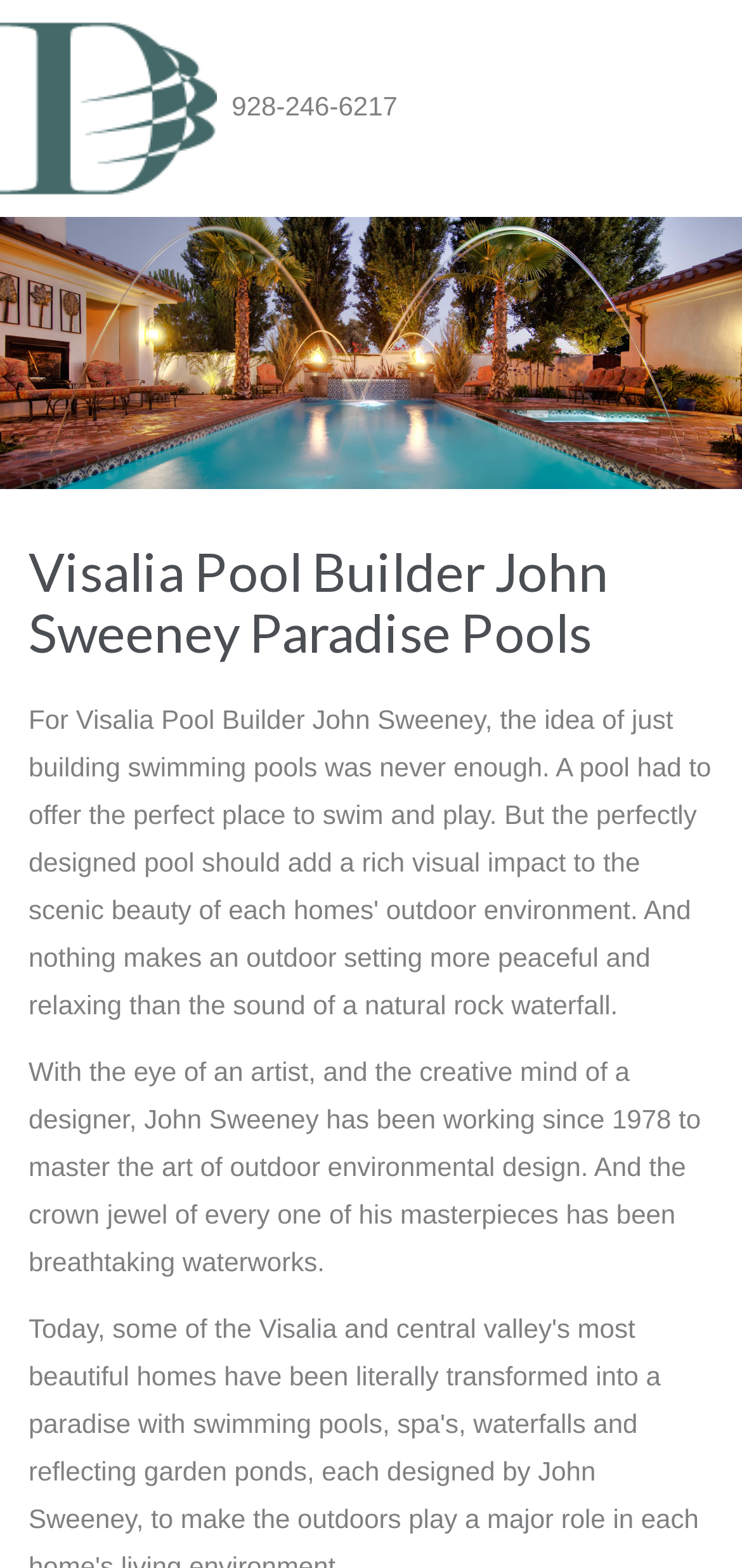Please reply to the following question using a single word or phrase: 
How long has John Sweeney been working?

Since 1978